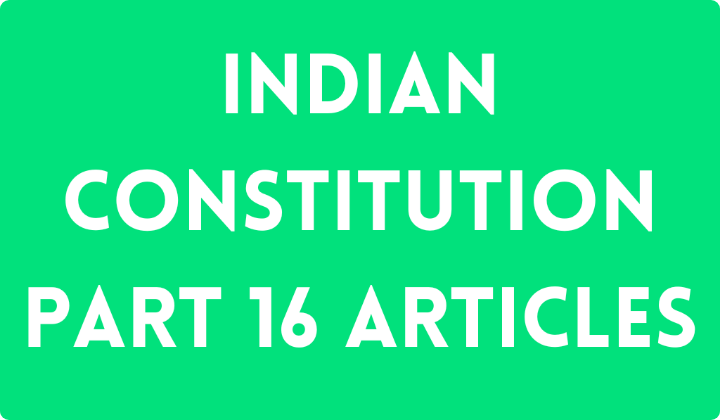Provide a comprehensive description of the image.

The image displays a bold and vibrant banner titled "Indian Constitution Part 16 Articles." The text is prominently featured in white against a bright green background, conveying a sense of importance and clarity. This banner likely serves as an introduction or header for the section discussing Article 337 of the Indian Constitution, which pertains to special provisions for educational grants benefiting the Anglo-Indian community. The design is eye-catching and is intended to draw attention to significant legal content within the framework of the Indian Constitution.